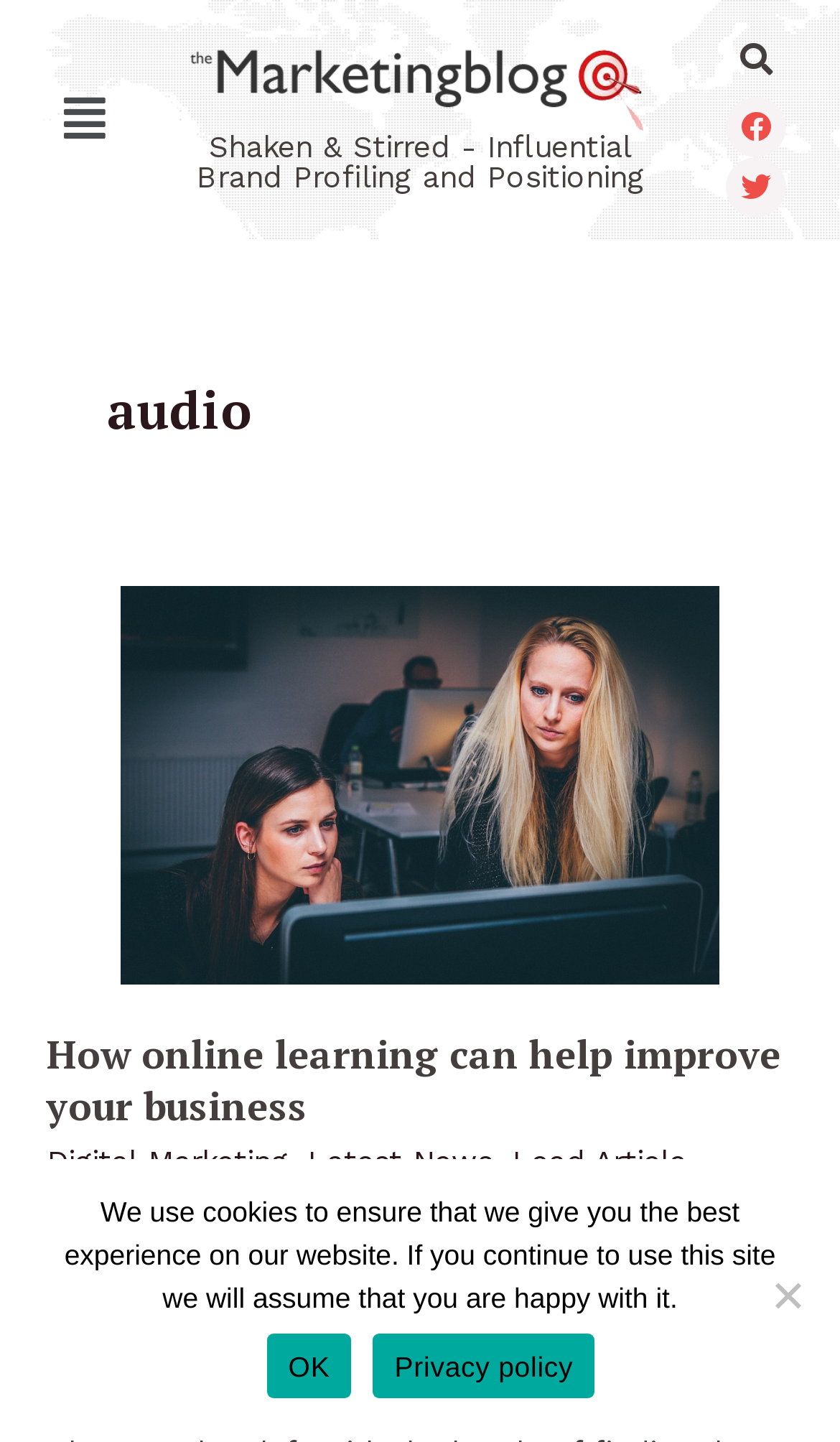Identify the bounding box coordinates of the region that should be clicked to execute the following instruction: "Visit Facebook page".

[0.864, 0.068, 0.936, 0.109]